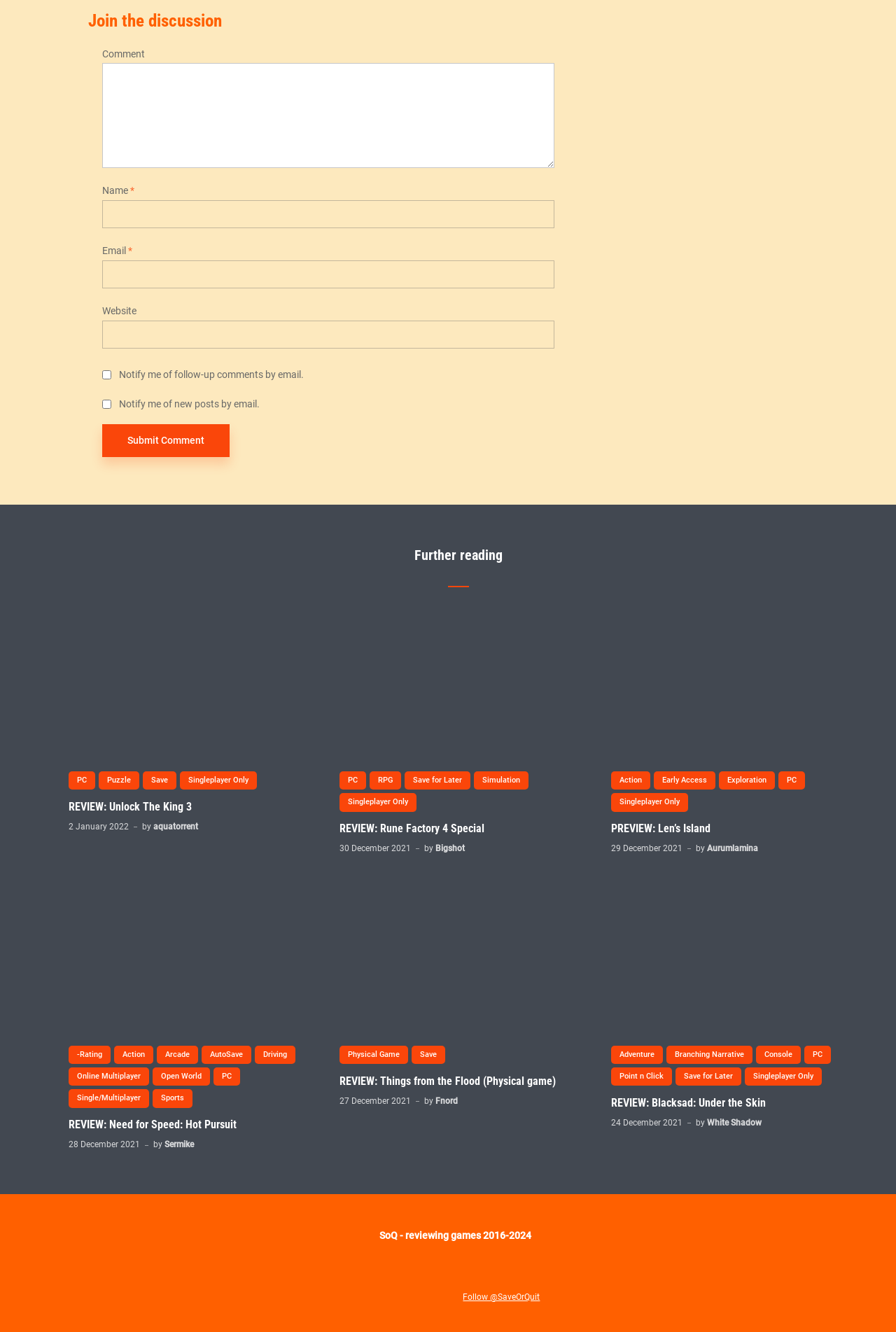Locate and provide the bounding box coordinates for the HTML element that matches this description: "<img class="socialbtn" src="/steam.png" data-eio="l">".

[0.413, 0.97, 0.439, 0.977]